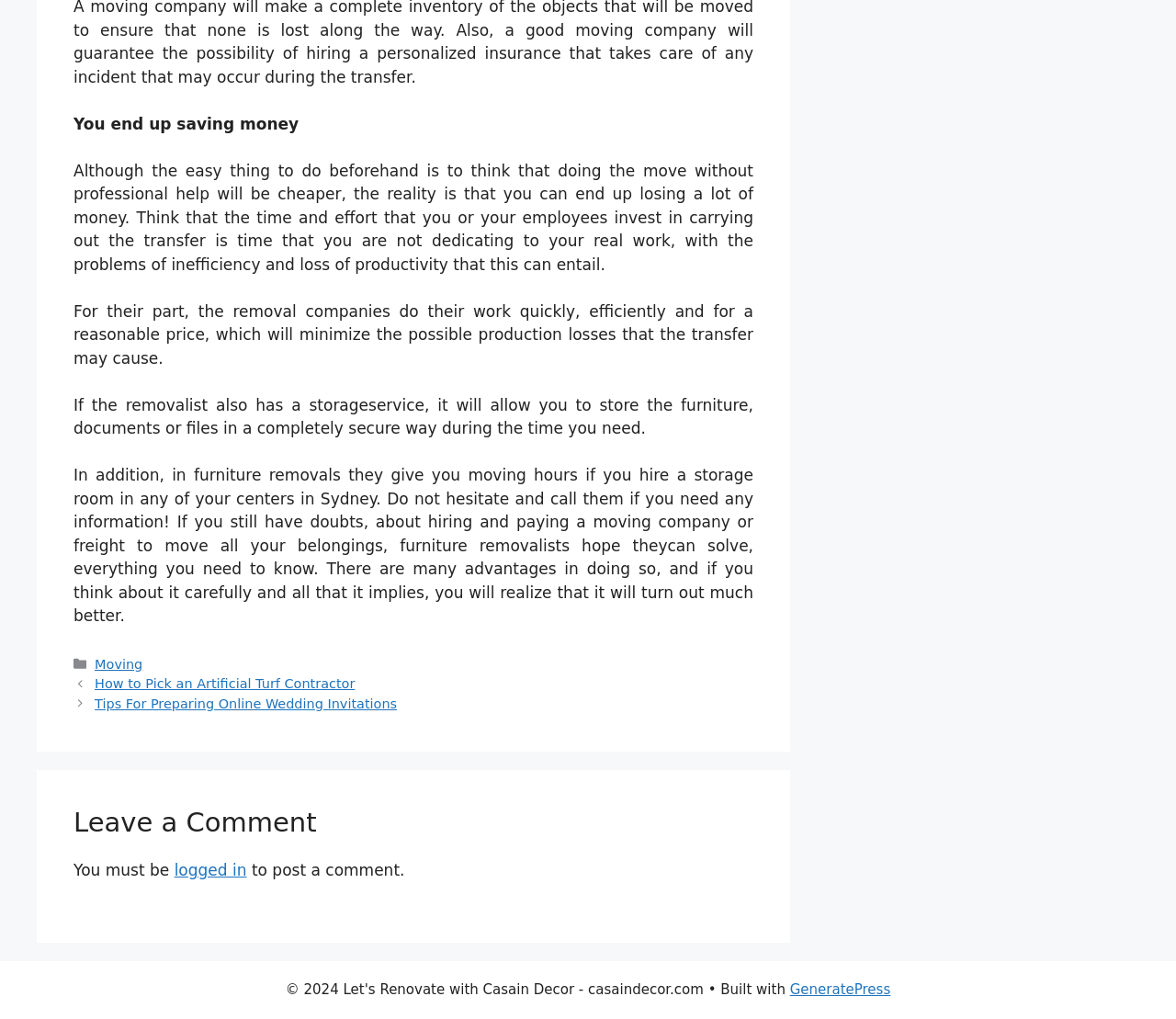What is the main topic of the article?
Answer the question with as much detail as you can, using the image as a reference.

The main topic of the article can be inferred from the content of the static text elements, which discuss the benefits of hiring professional removal companies for furniture removals, including saving money and minimizing production losses.